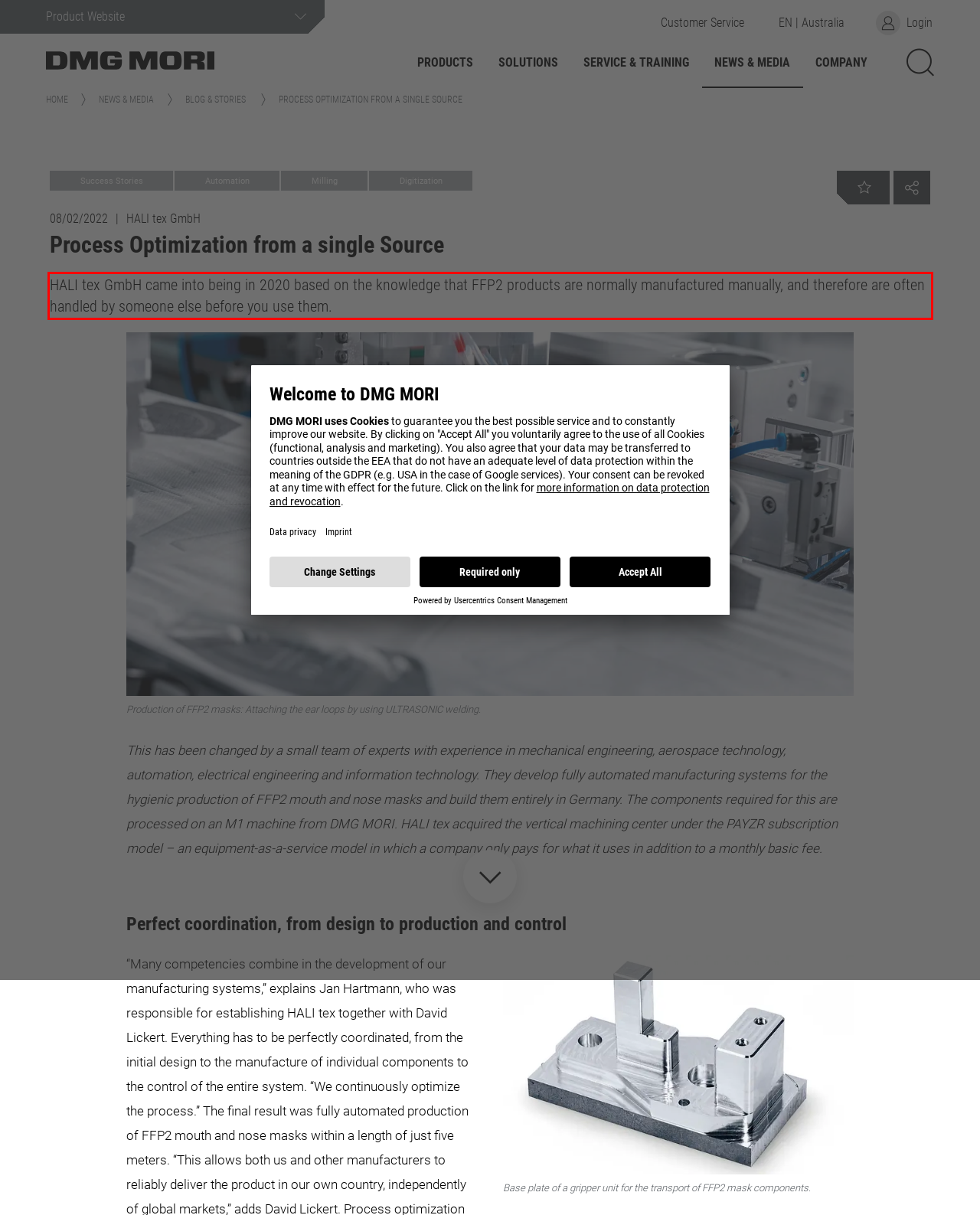Using the provided screenshot of a webpage, recognize and generate the text found within the red rectangle bounding box.

HALI tex GmbH came into being in 2020 based on the knowledge that FFP2 products are normally manufactured manually, and therefore are often handled by someone else before you use them.